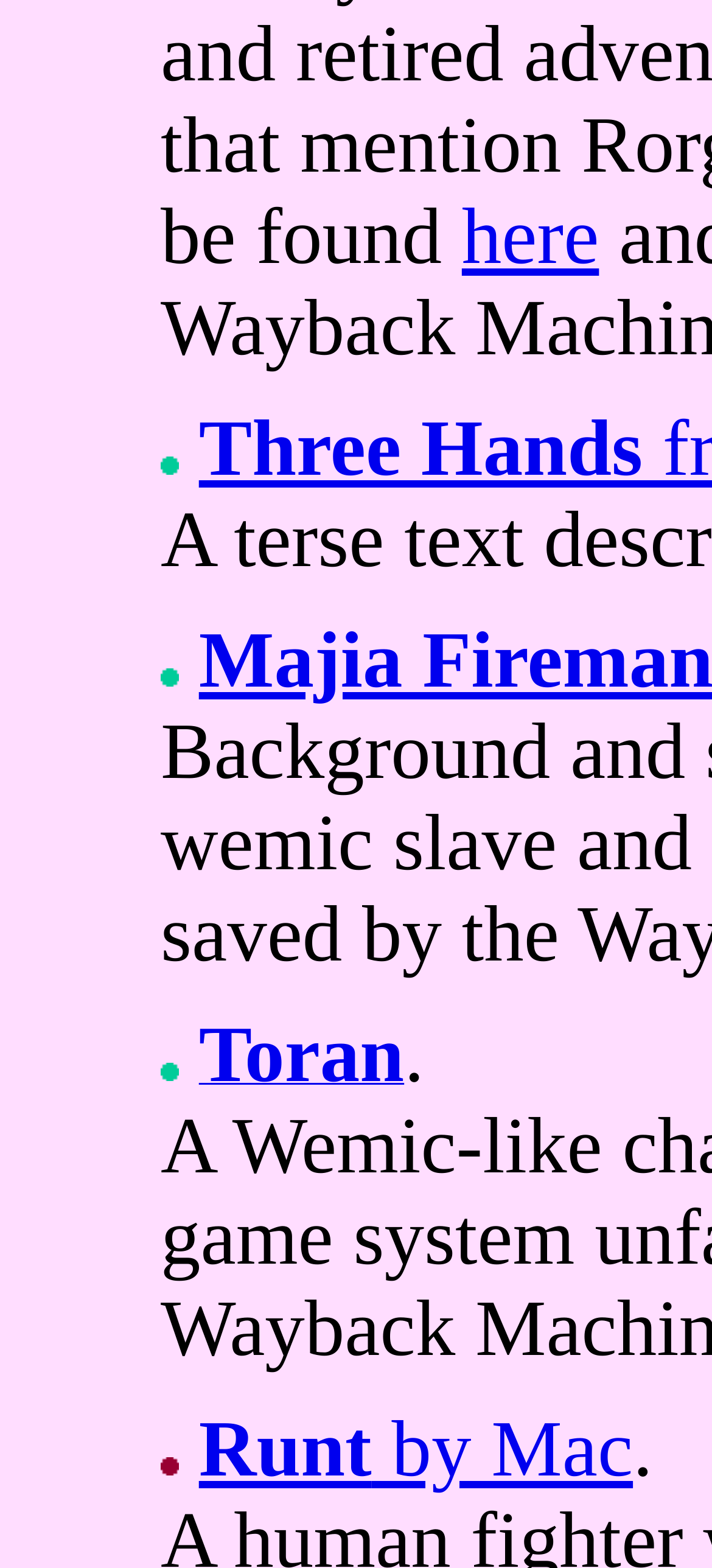Locate the bounding box coordinates of the UI element described by: "here". Provide the coordinates as four float numbers between 0 and 1, formatted as [left, top, right, bottom].

[0.649, 0.123, 0.841, 0.179]